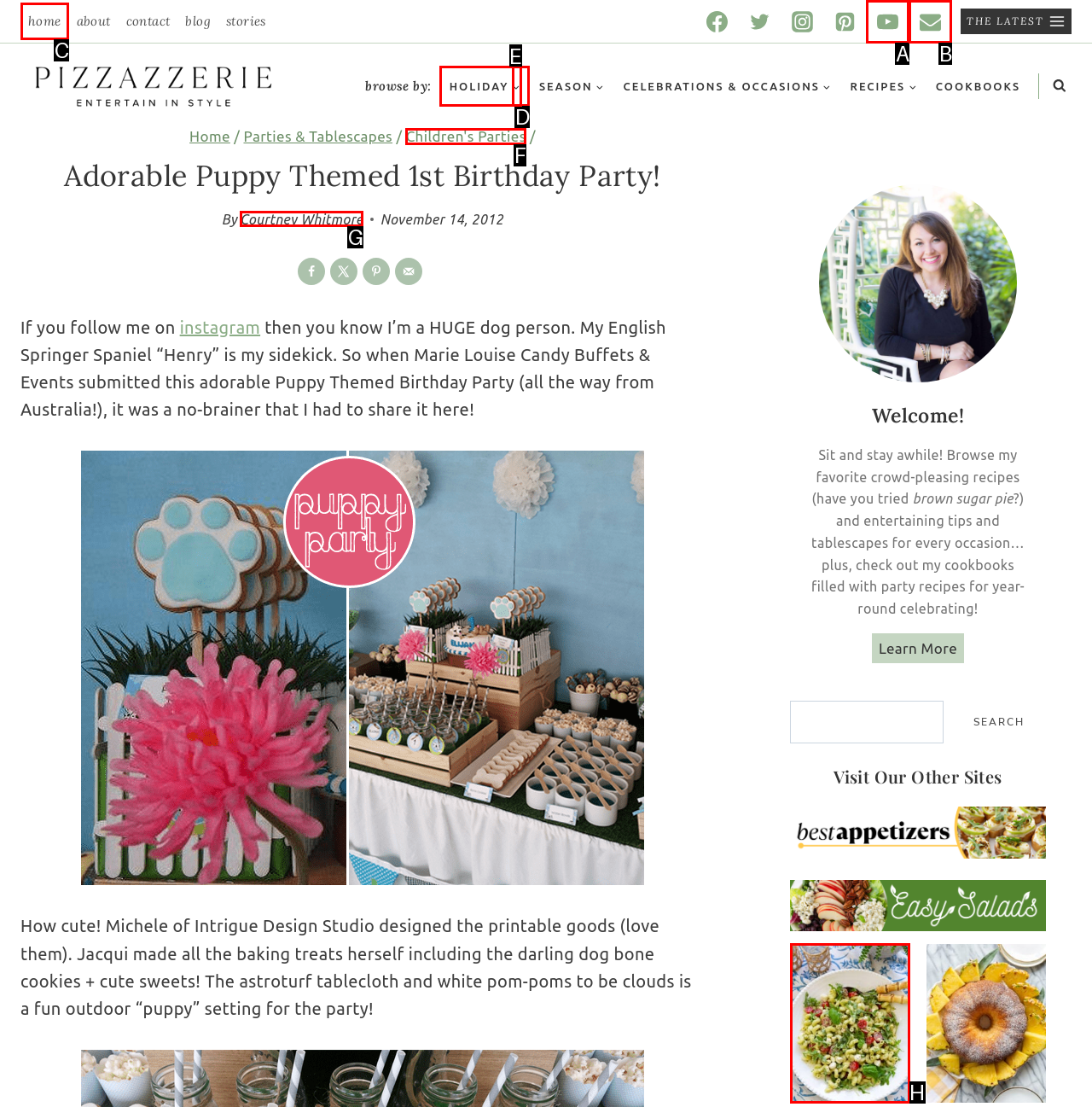Choose the HTML element that best fits the description: Courtney Whitmore. Answer with the option's letter directly.

G